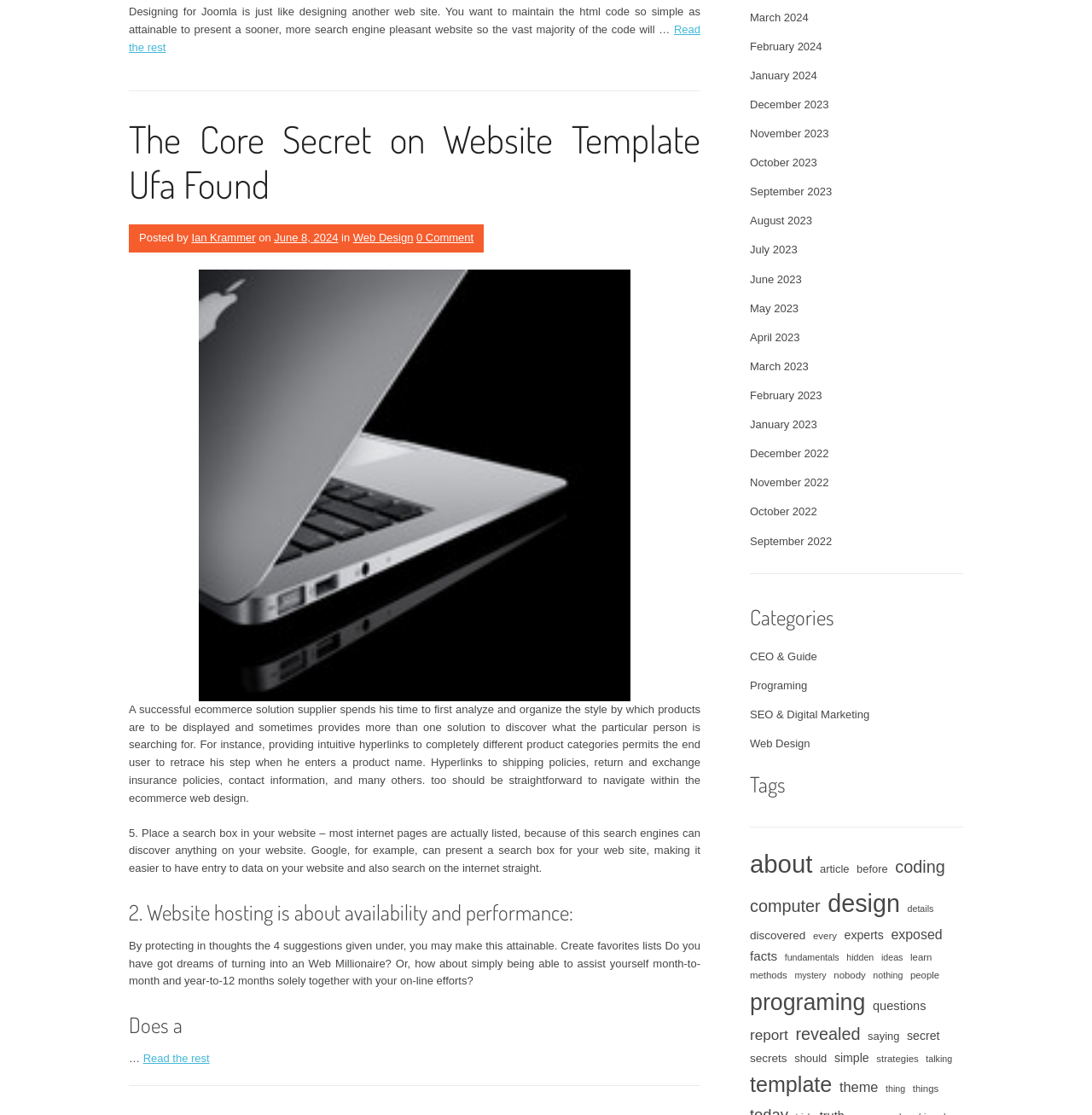Who is the author of the article?
Provide a detailed answer to the question, using the image to inform your response.

I found the author's name by looking at the link element with the text 'Ian Krammer' which is located below the title of the article and above the date 'June 8, 2024'.